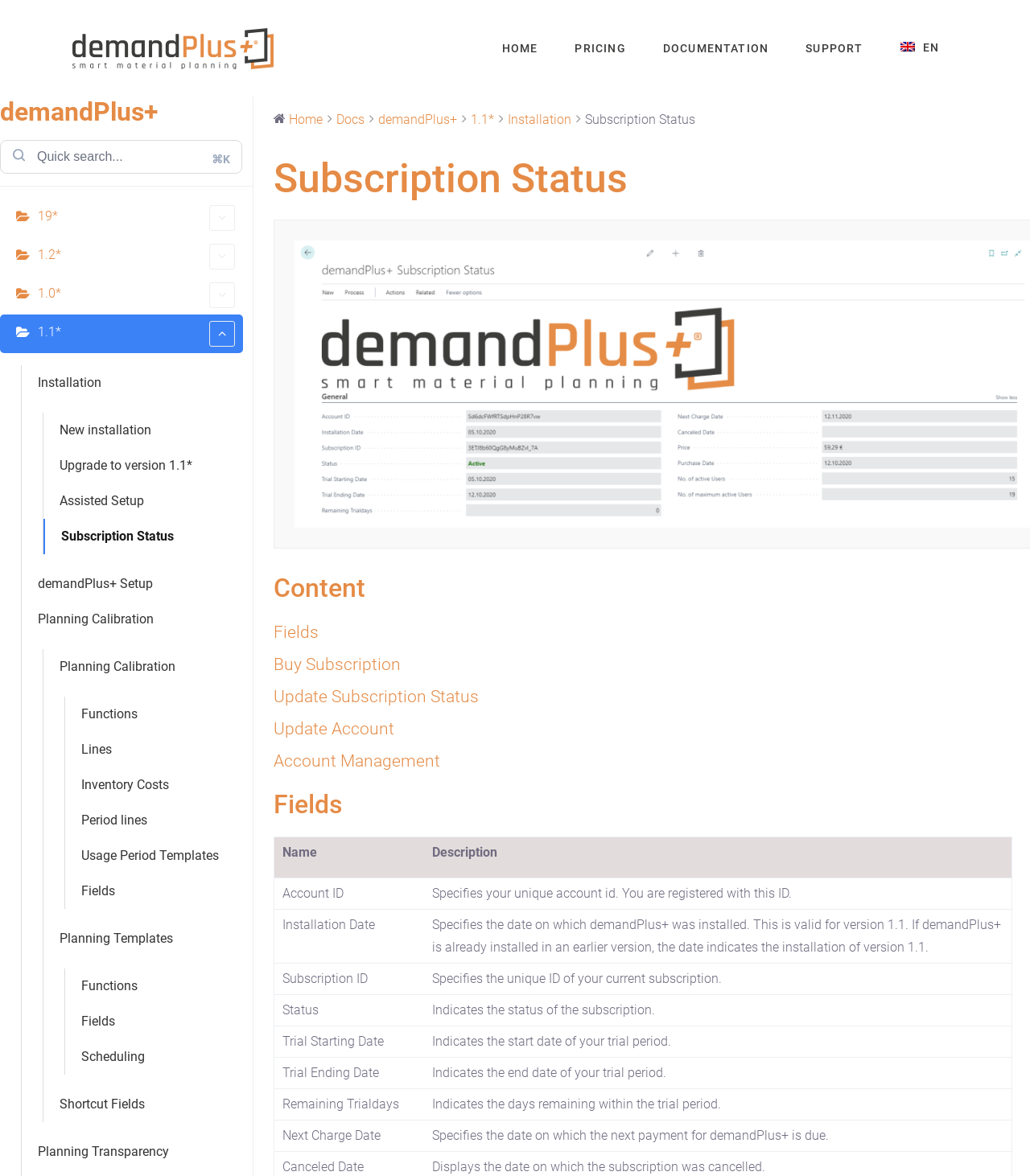Please identify the bounding box coordinates of the element that needs to be clicked to perform the following instruction: "Click on the 'Fields' link".

[0.063, 0.743, 0.236, 0.773]